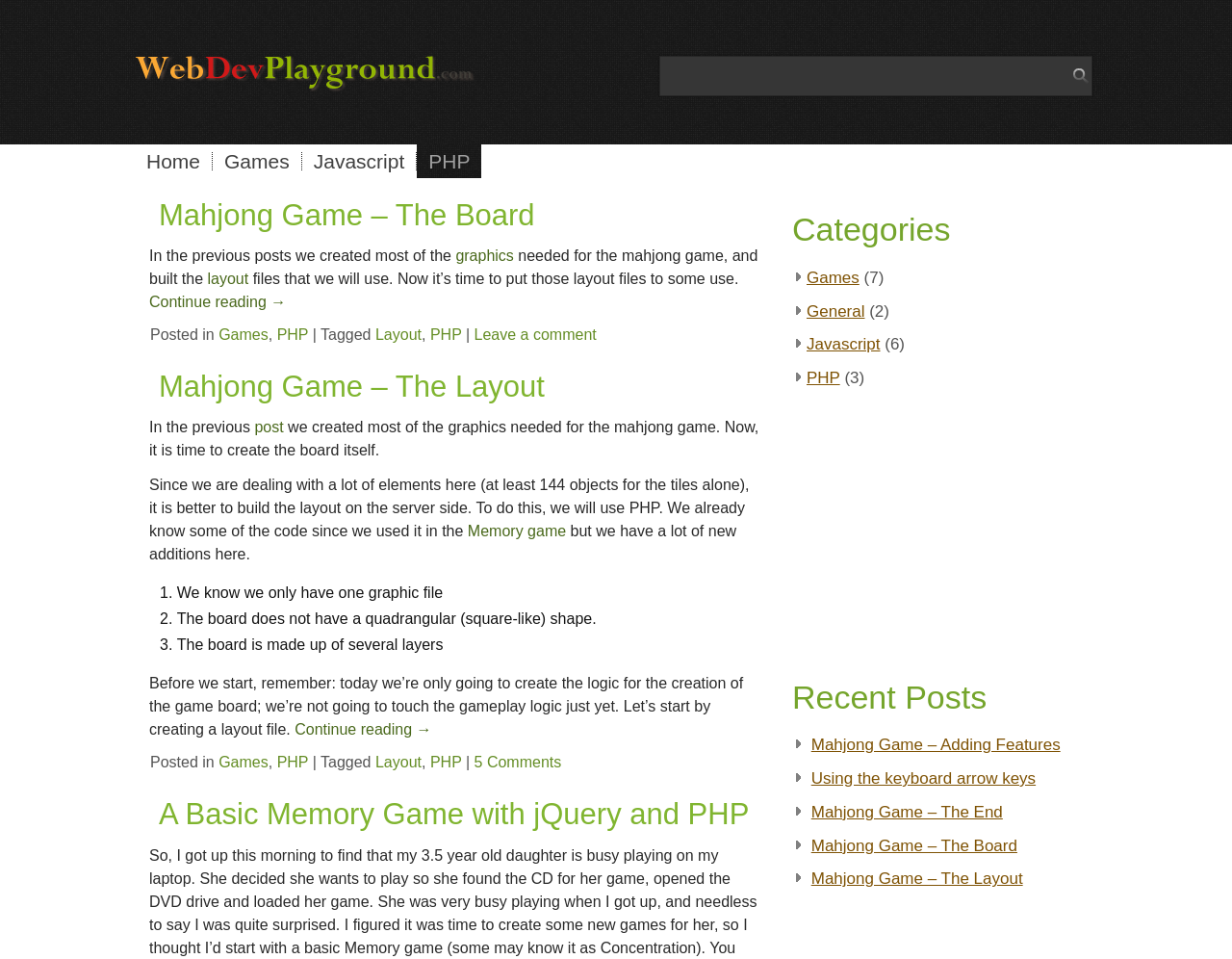Find the coordinates for the bounding box of the element with this description: "Blog".

None